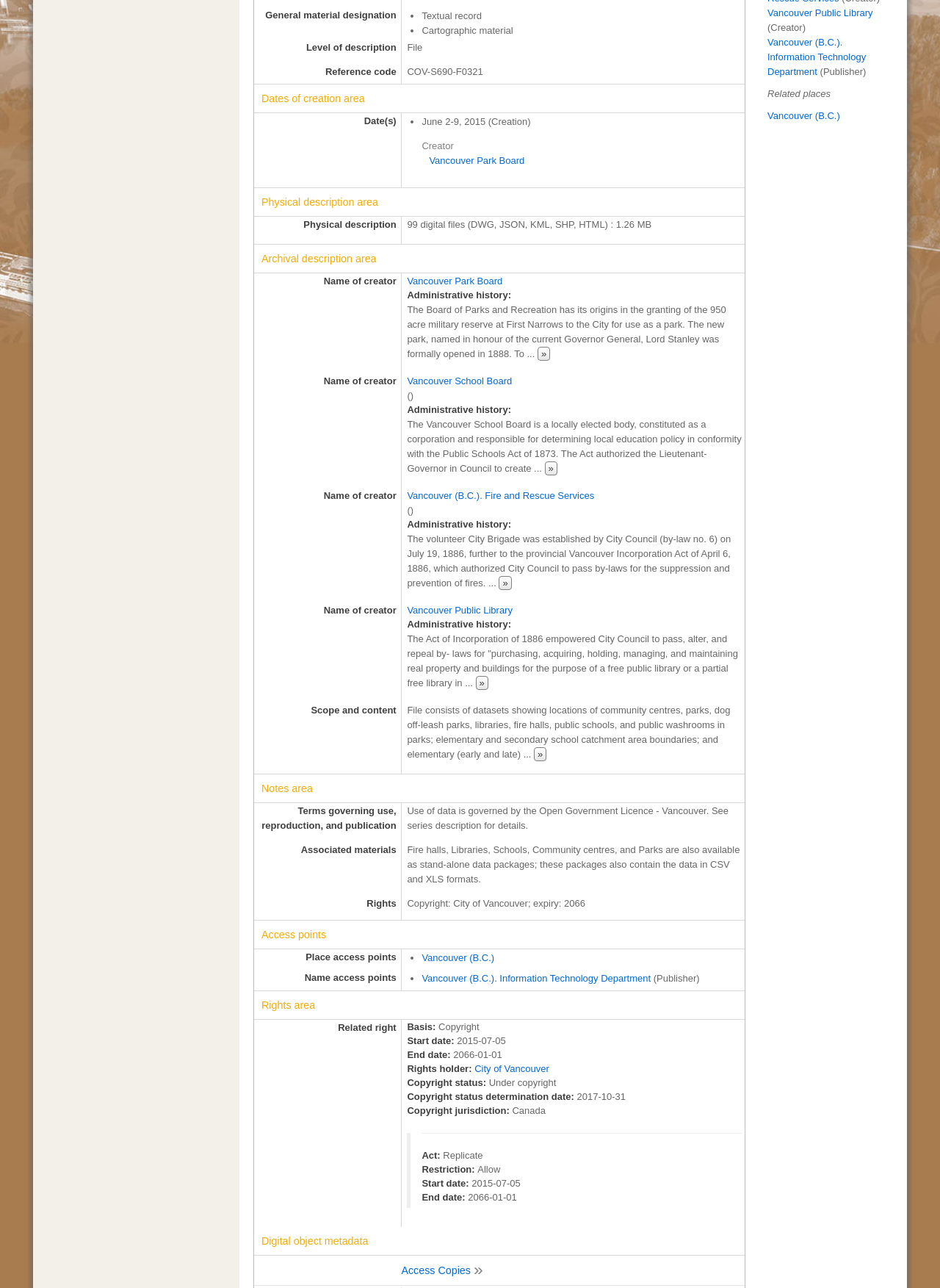Find the bounding box coordinates for the HTML element described in this sentence: "Vancouver (B.C.)". Provide the coordinates as four float numbers between 0 and 1, in the format [left, top, right, bottom].

[0.449, 0.739, 0.526, 0.748]